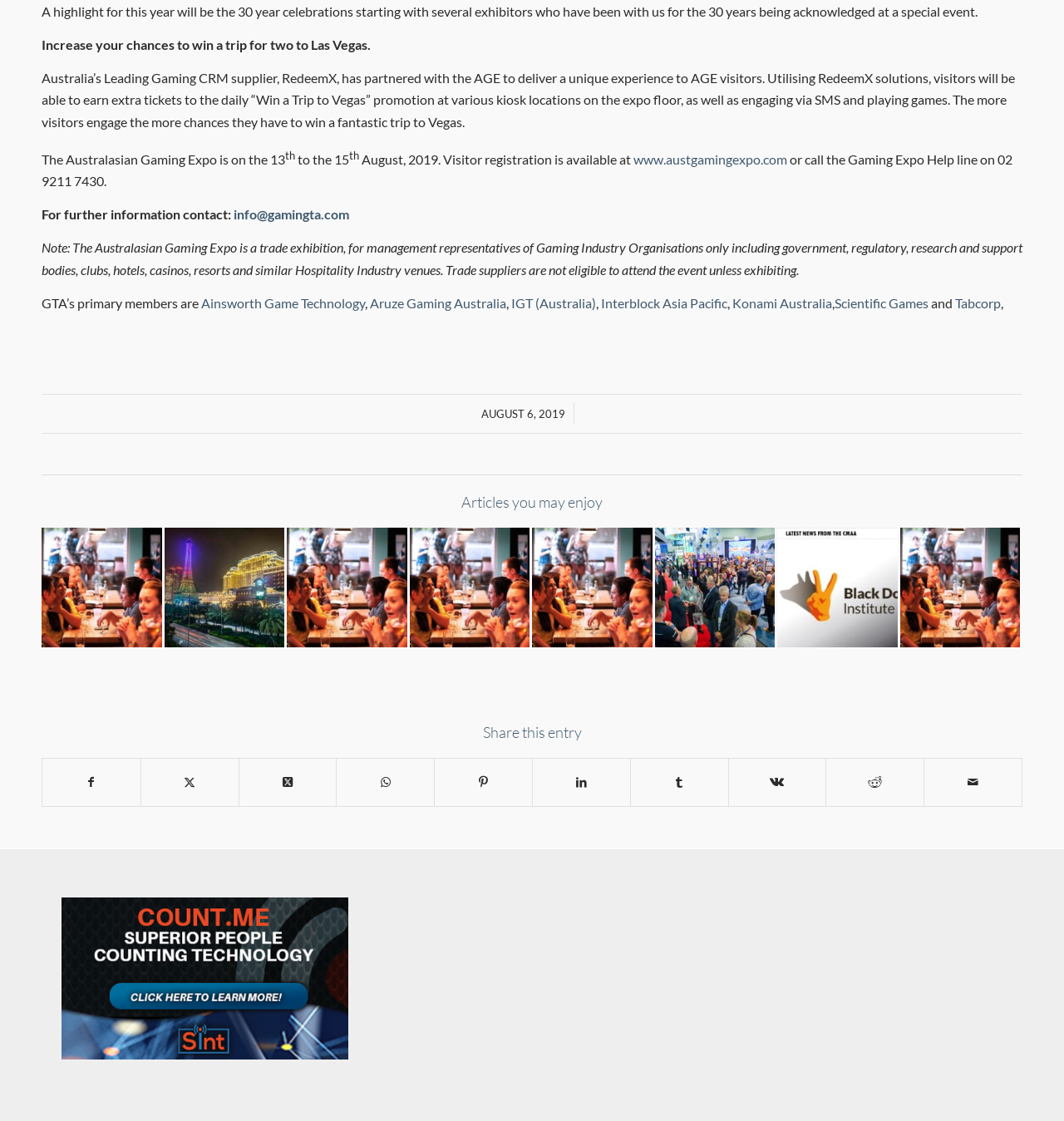How can visitors register for the Australasian Gaming Expo?
Using the visual information, reply with a single word or short phrase.

At www.austgamingexpo.com or by calling the Gaming Expo Help line